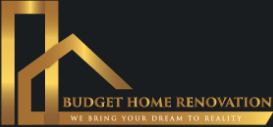What is the brand's focus?
Use the information from the screenshot to give a comprehensive response to the question.

The brand's focus is on home improvement services because the caption mentions that the text 'BUDGET HOME RENOVATION' is displayed in bold, standout lettering, emphasizing the brand's focus on this area.